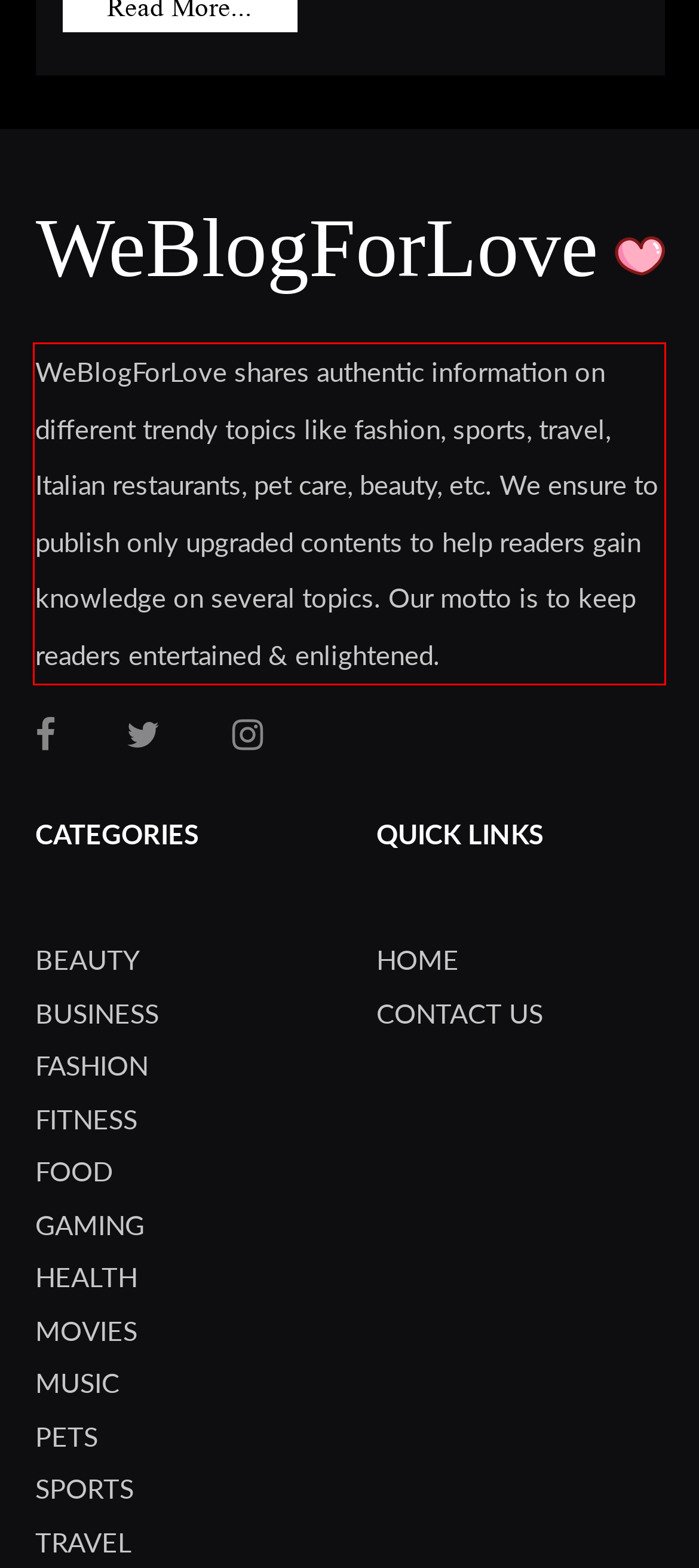Analyze the screenshot of the webpage and extract the text from the UI element that is inside the red bounding box.

WeBlogForLove shares authentic information on different trendy topics like fashion, sports, travel, Italian restaurants, pet care, beauty, etc. We ensure to publish only upgraded contents to help readers gain knowledge on several topics. Our motto is to keep readers entertained & enlightened.